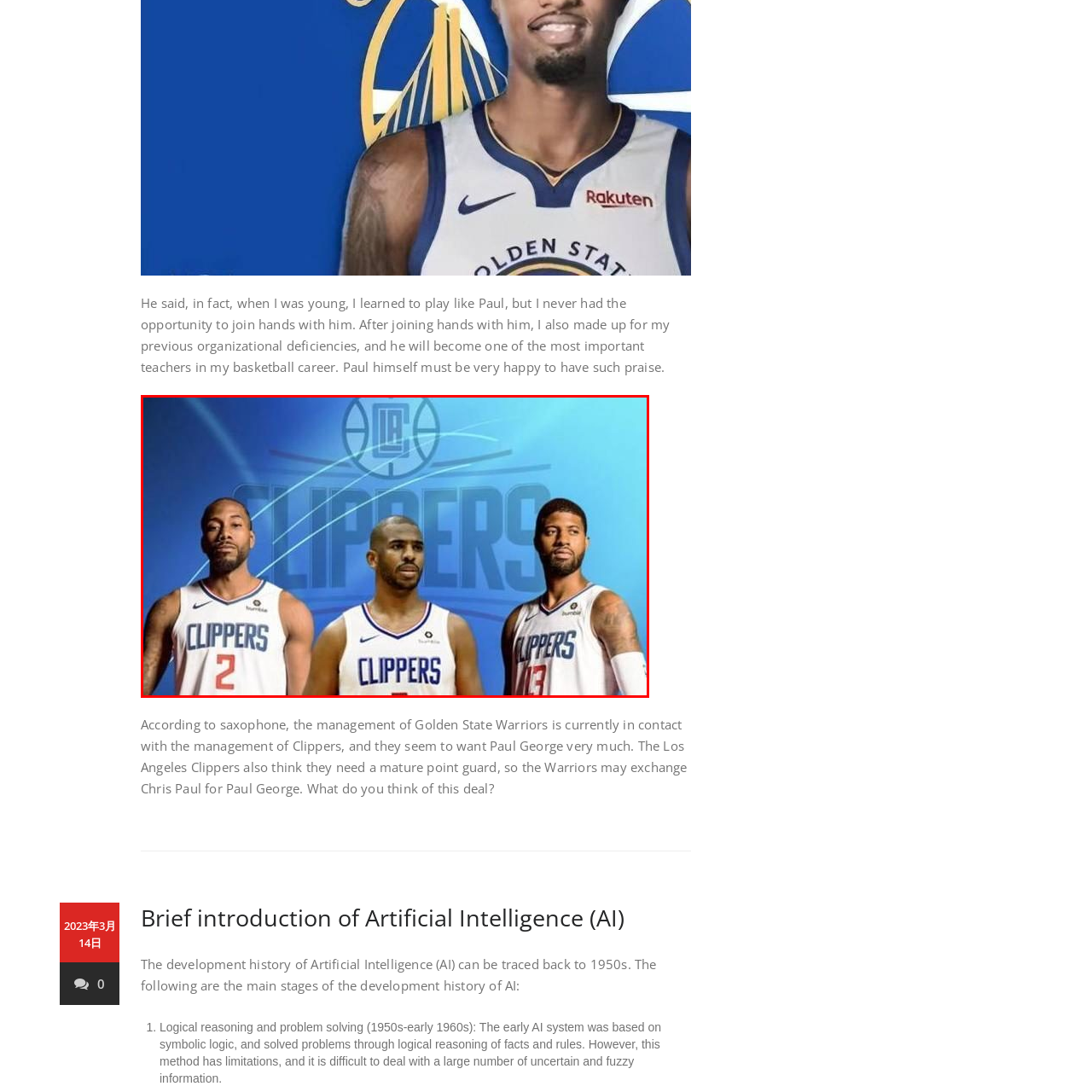Observe the image within the red boundary, How many players are featured in the image? Respond with a one-word or short phrase answer.

3